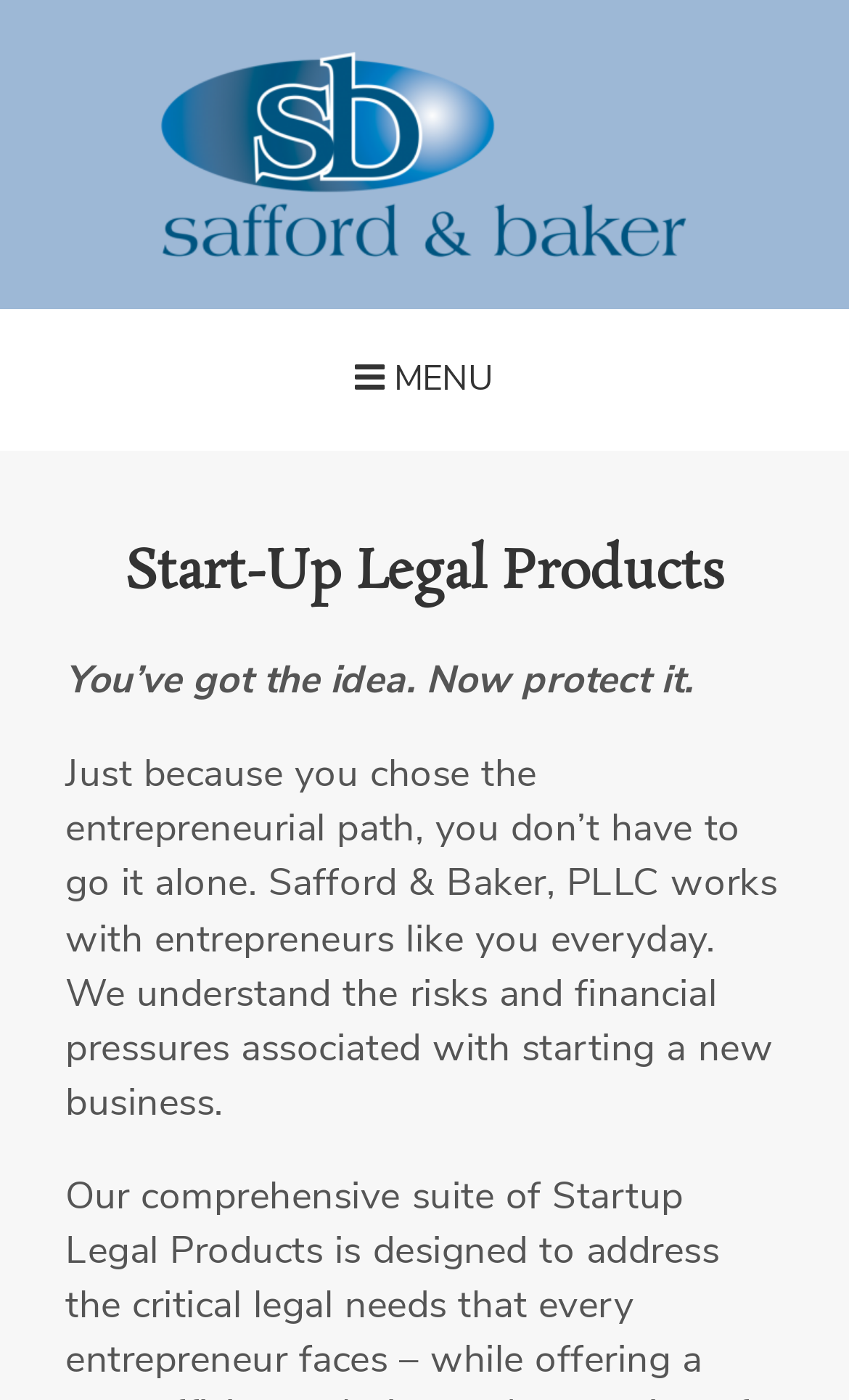What is the purpose of the button with the text 'MENU'?
Answer the question with a detailed and thorough explanation.

The purpose of the button can be determined by looking at the element description of the button, which indicates that it is a navigation toggle. This suggests that clicking the button will expand or collapse a navigation menu.